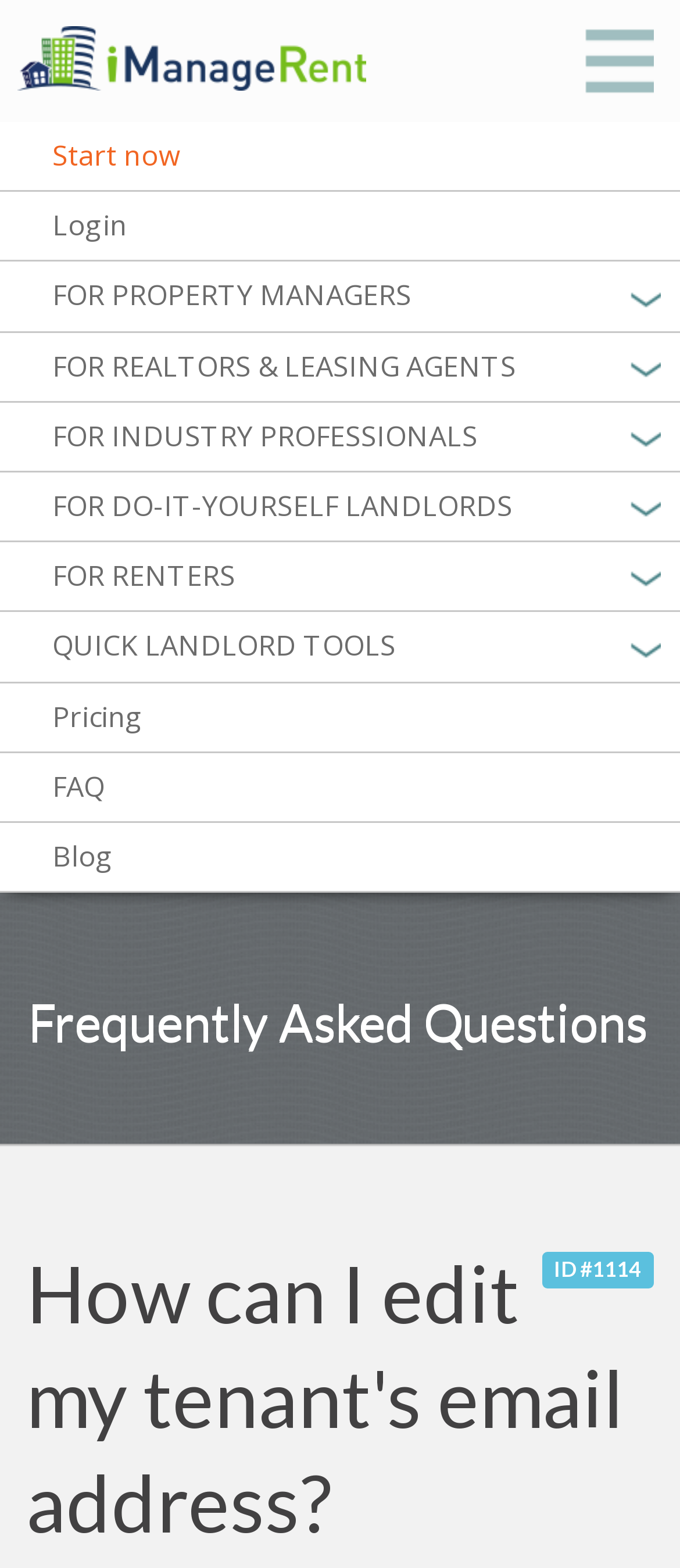What is the category of the current FAQ page? Look at the image and give a one-word or short phrase answer.

Frequently Asked Questions